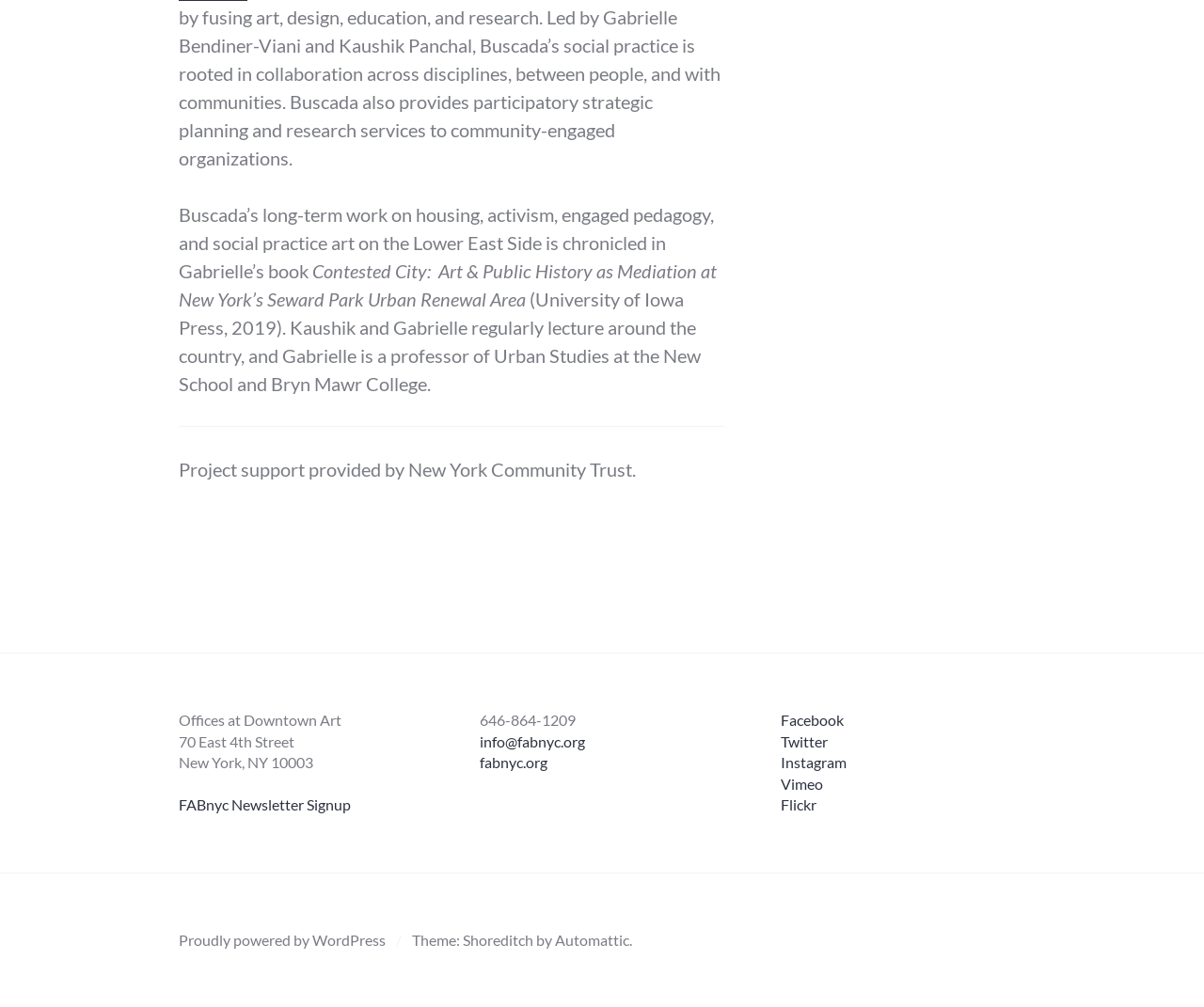Show the bounding box coordinates for the element that needs to be clicked to execute the following instruction: "Contact FABnyc via email". Provide the coordinates in the form of four float numbers between 0 and 1, i.e., [left, top, right, bottom].

[0.398, 0.727, 0.486, 0.745]